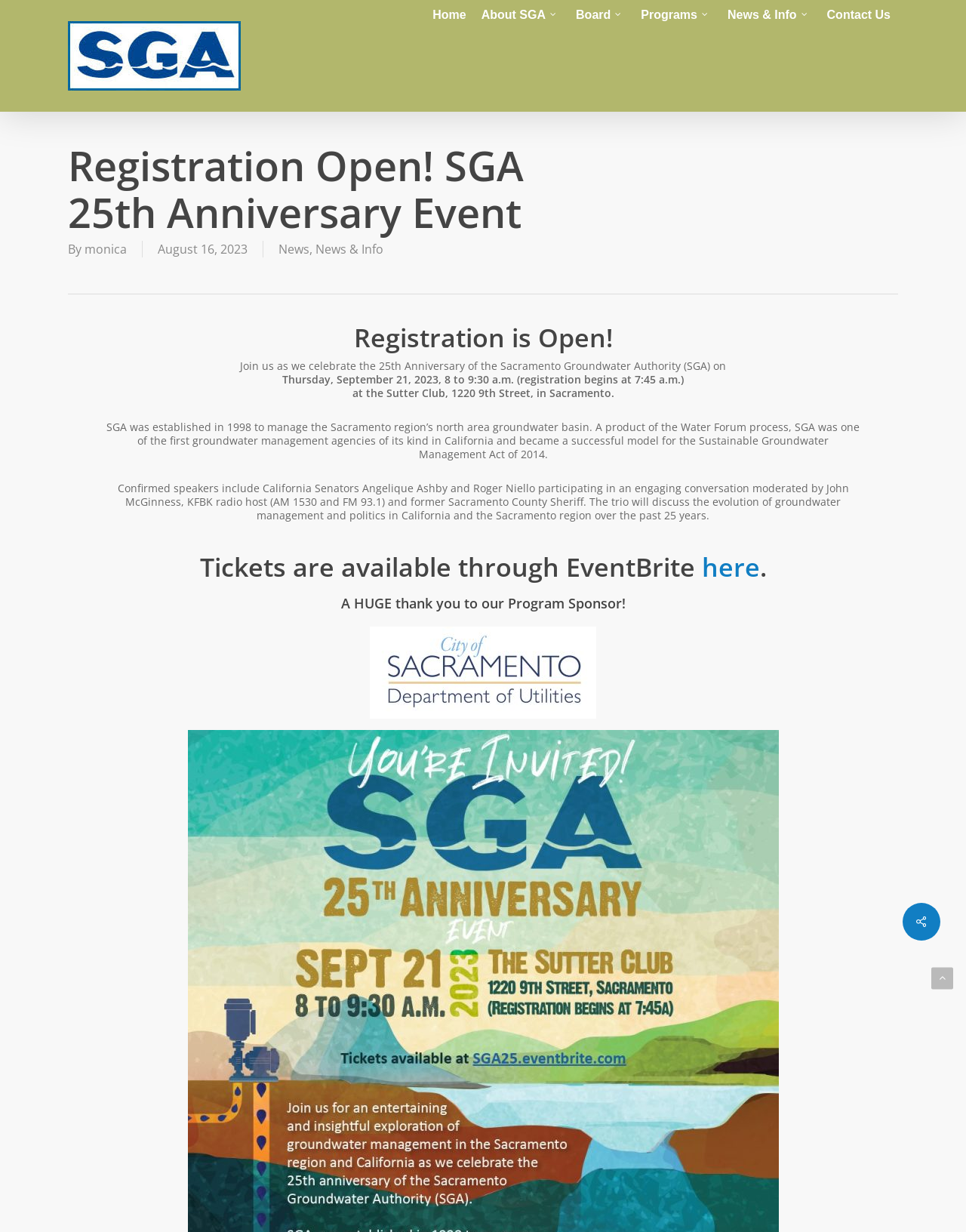Please predict the bounding box coordinates of the element's region where a click is necessary to complete the following instruction: "Register for the event through EventBrite". The coordinates should be represented by four float numbers between 0 and 1, i.e., [left, top, right, bottom].

[0.726, 0.446, 0.786, 0.474]